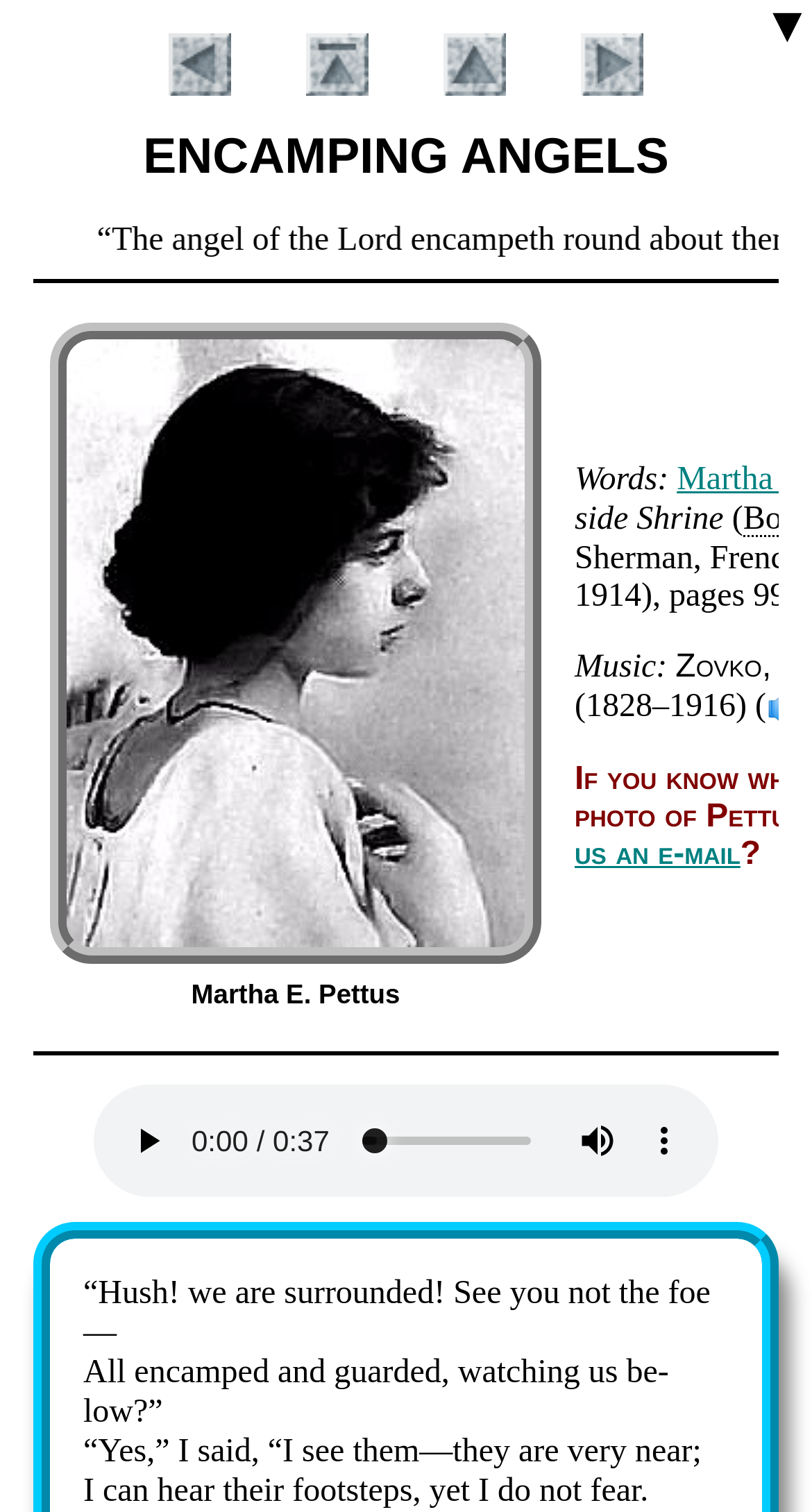Describe all the key features and sections of the webpage thoroughly.

The webpage is about a hymn titled "Encamping Angels". At the top, there are four navigation links: "Back", "Home", "Up", and "Next", each accompanied by an icon. Below these links, the title "ENCAMPING ANGELS" is prominently displayed.

On the left side, there is a portrait of Martha E. Pettus, with a caption below it. To the right of the portrait, there are two sections of text: "Scripture Verse" and "Introduction". 

Below the portrait, there is a section with information about the hymn, including the authors of the words and music, Elvira Pettus and James Parker, respectively. There is also a link to listen to the music in MIDI format, represented by a speaker icon.

The main content of the webpage is the lyrics of the hymn, which are divided into several stanzas. The lyrics are displayed in a clear and readable format, with each stanza separated from the others.

At the bottom of the page, there is an audio player that allows users to listen to the hymn in OGG format. The player has controls to play, pause, and mute the audio, as well as a slider to scrub through the audio timeline. There is also a button to show more media controls.